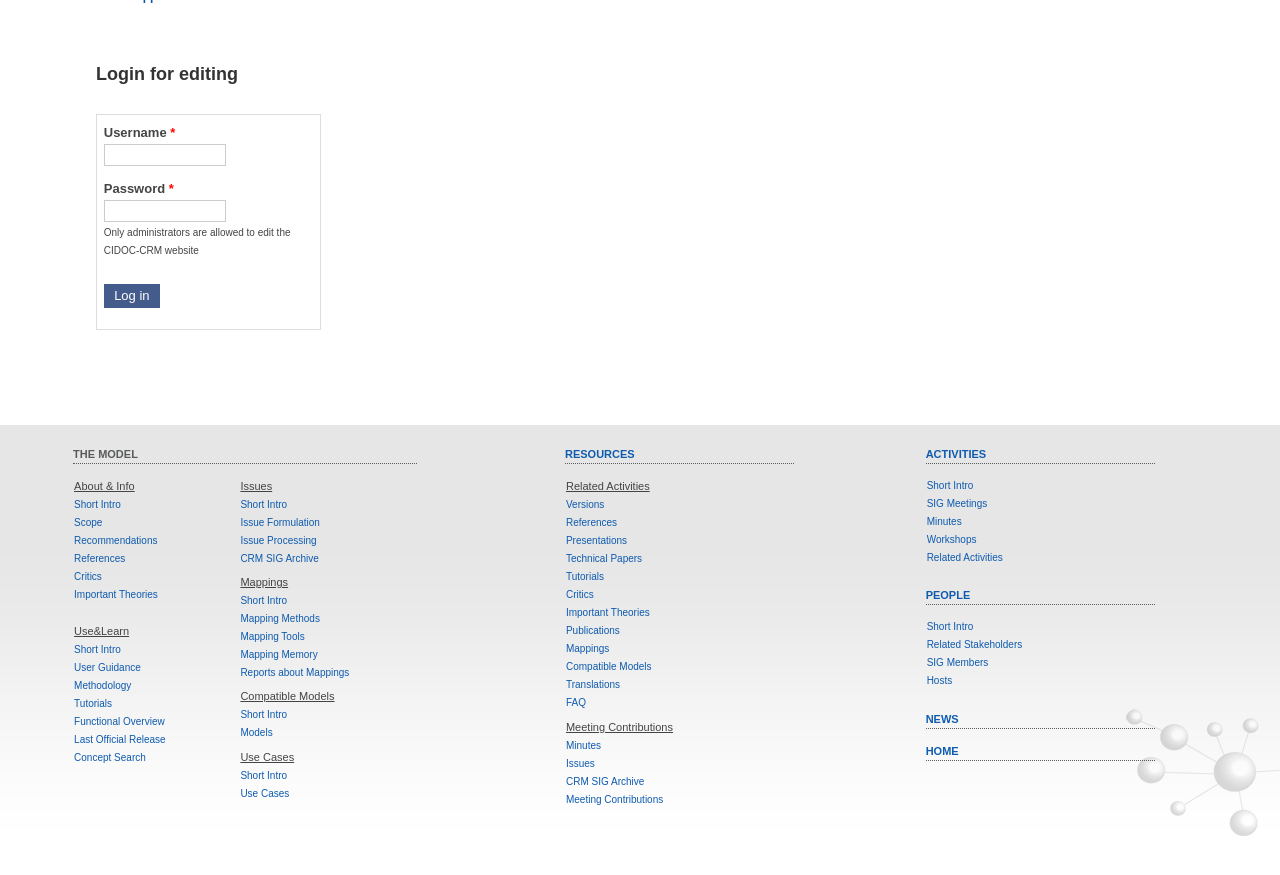What is the main topic of the webpage?
Based on the screenshot, provide a one-word or short-phrase response.

THE MODEL